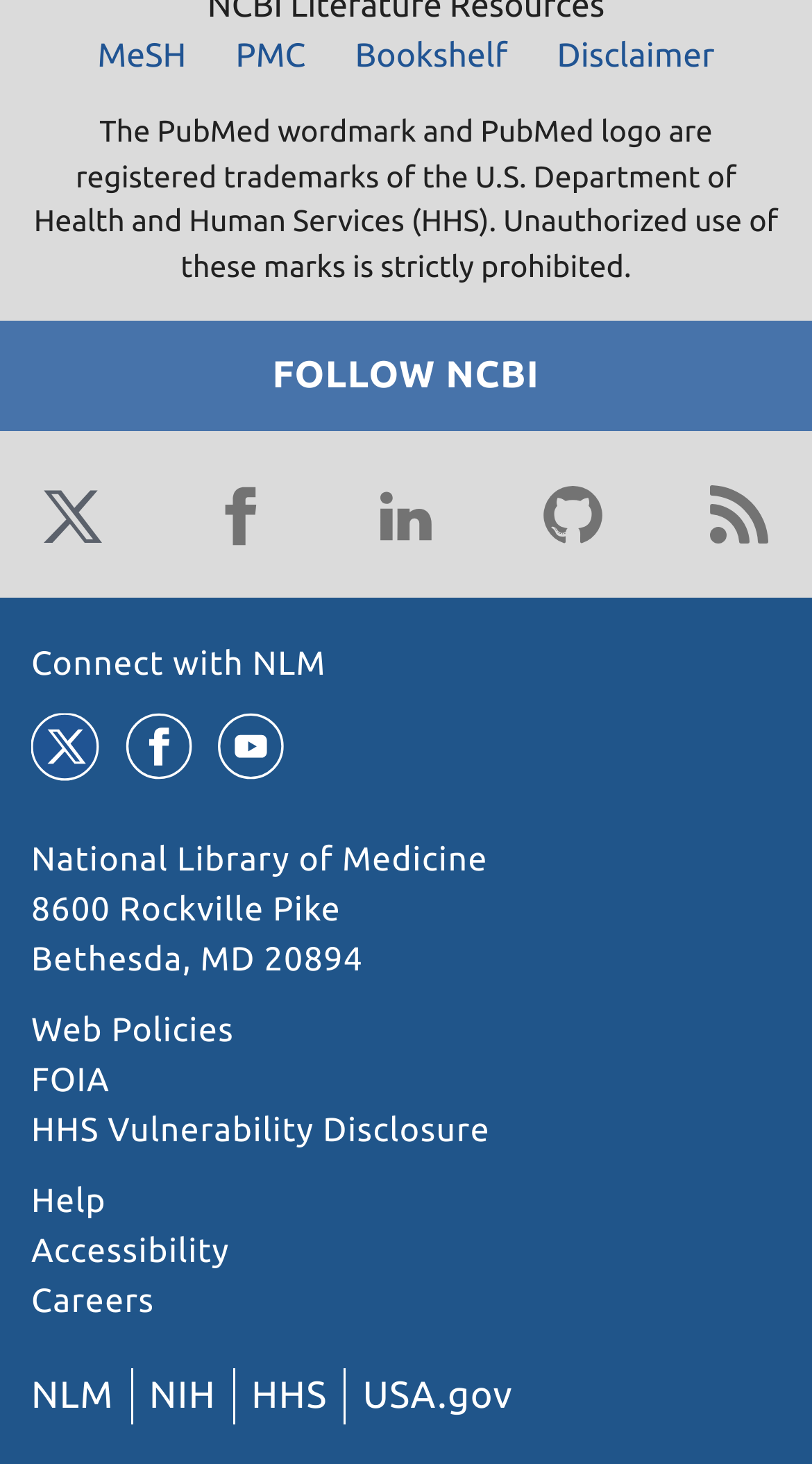Identify the coordinates of the bounding box for the element described below: "Web Policies". Return the coordinates as four float numbers between 0 and 1: [left, top, right, bottom].

[0.038, 0.692, 0.288, 0.717]